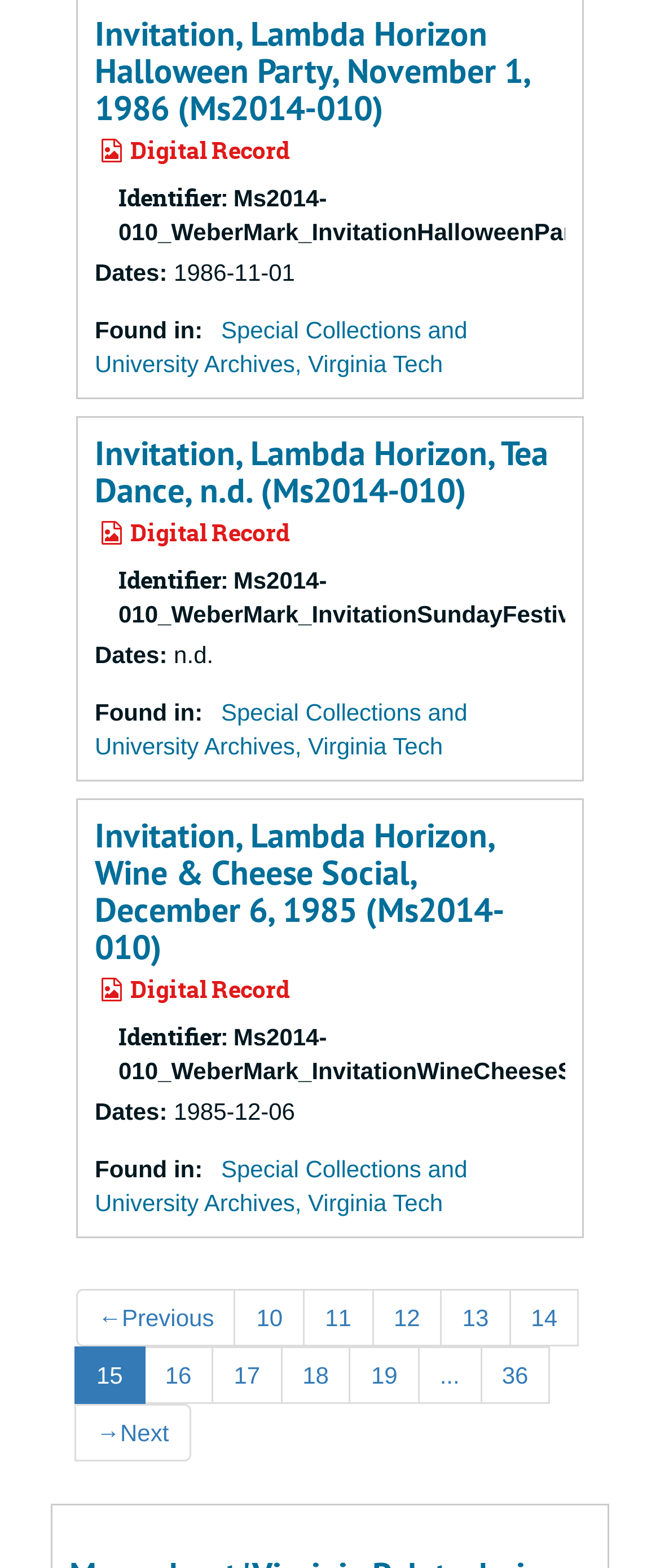Specify the bounding box coordinates of the area to click in order to execute this command: 'Go to next page'. The coordinates should consist of four float numbers ranging from 0 to 1, and should be formatted as [left, top, right, bottom].

[0.113, 0.896, 0.289, 0.932]